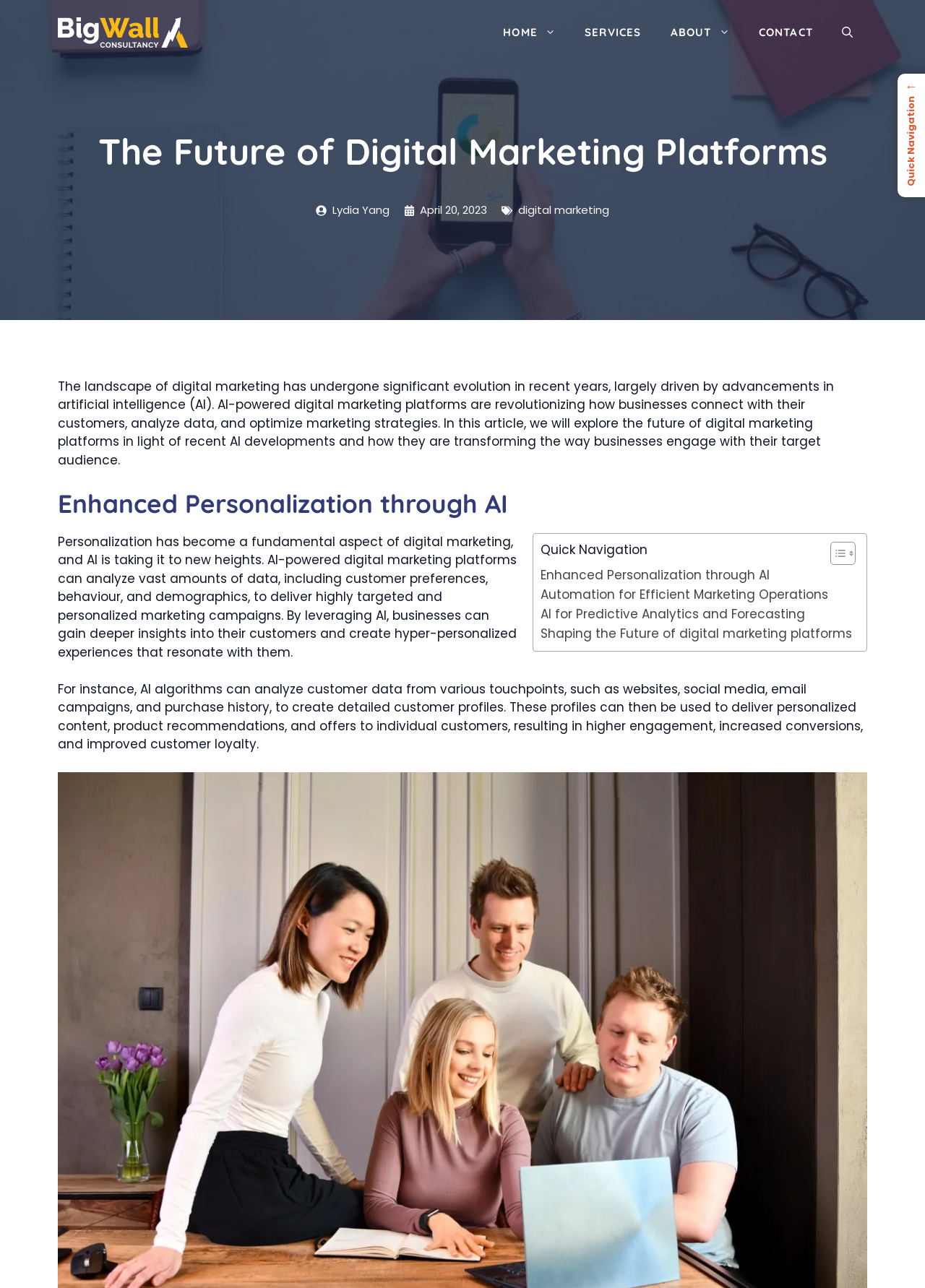Given the element description aria-label="Open Search Bar", predict the bounding box coordinates for the UI element in the webpage screenshot. The format should be (top-left x, top-left y, bottom-right x, bottom-right y), and the values should be between 0 and 1.

[0.895, 0.011, 0.938, 0.039]